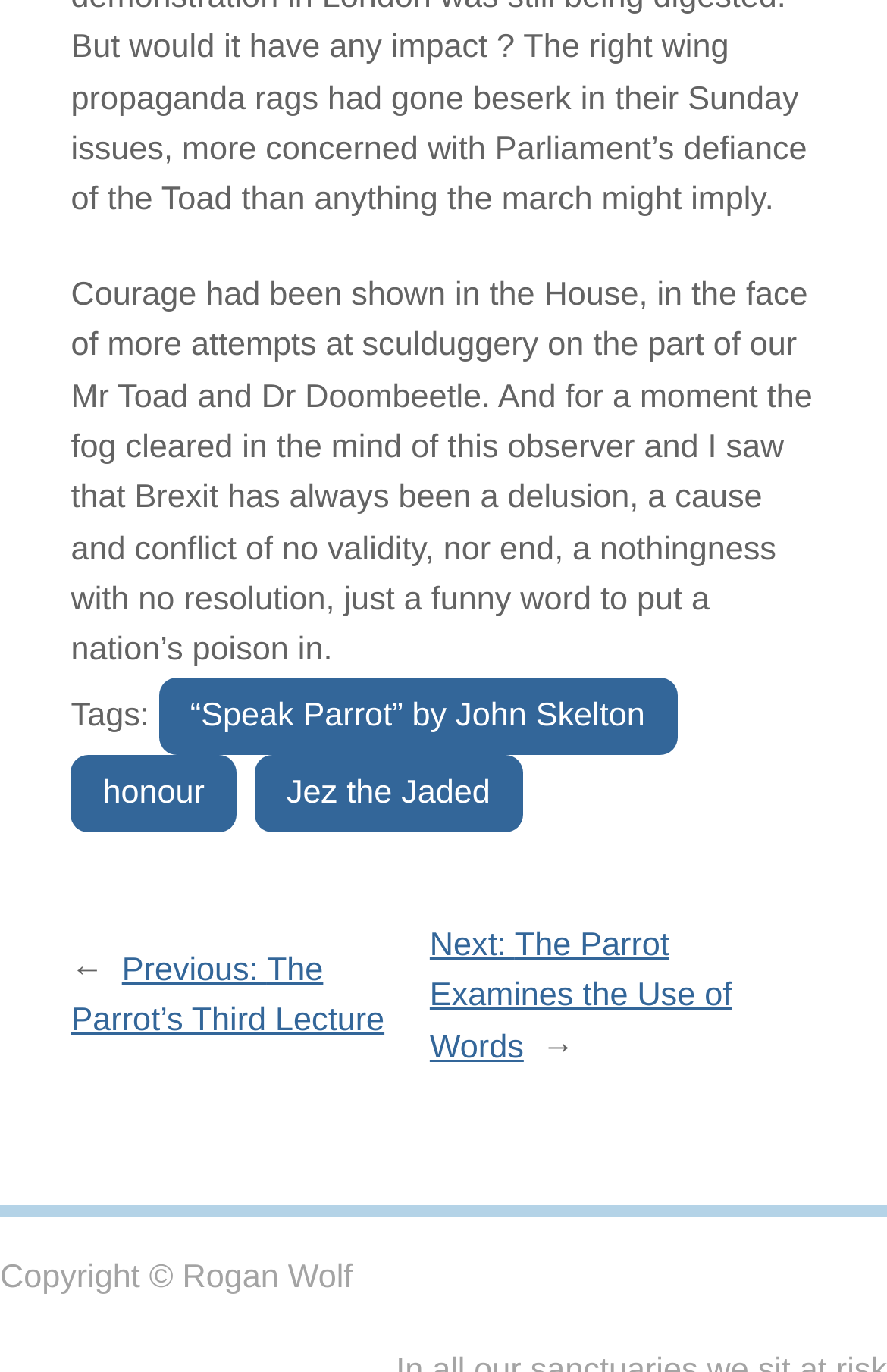Using the given description, provide the bounding box coordinates formatted as (top-left x, top-left y, bottom-right x, bottom-right y), with all values being floating point numbers between 0 and 1. Description: honour

[0.08, 0.55, 0.267, 0.607]